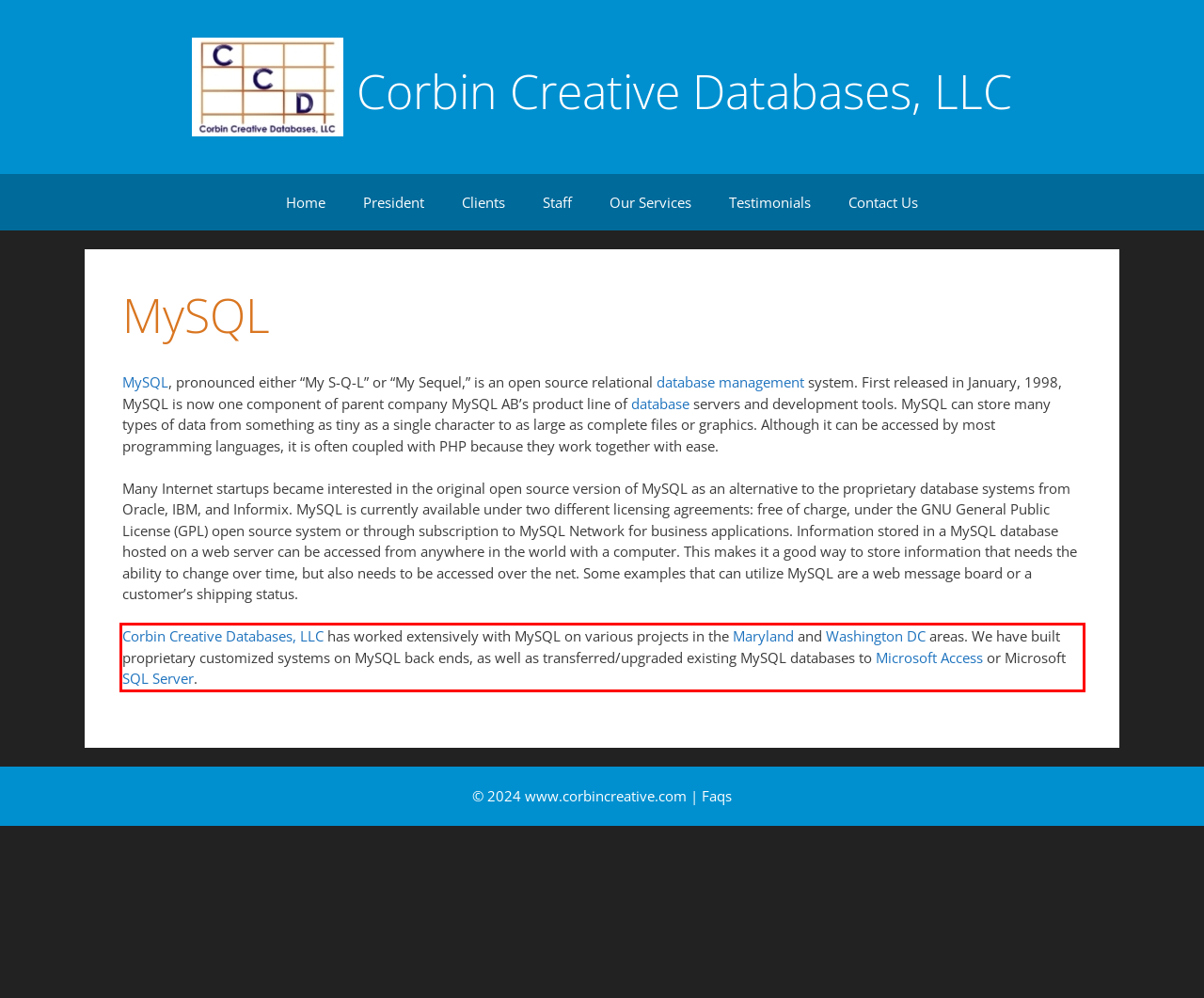Please extract the text content within the red bounding box on the webpage screenshot using OCR.

Corbin Creative Databases, LLC has worked extensively with MySQL on various projects in the Maryland and Washington DC areas. We have built proprietary customized systems on MySQL back ends, as well as transferred/upgraded existing MySQL databases to Microsoft Access or Microsoft SQL Server.